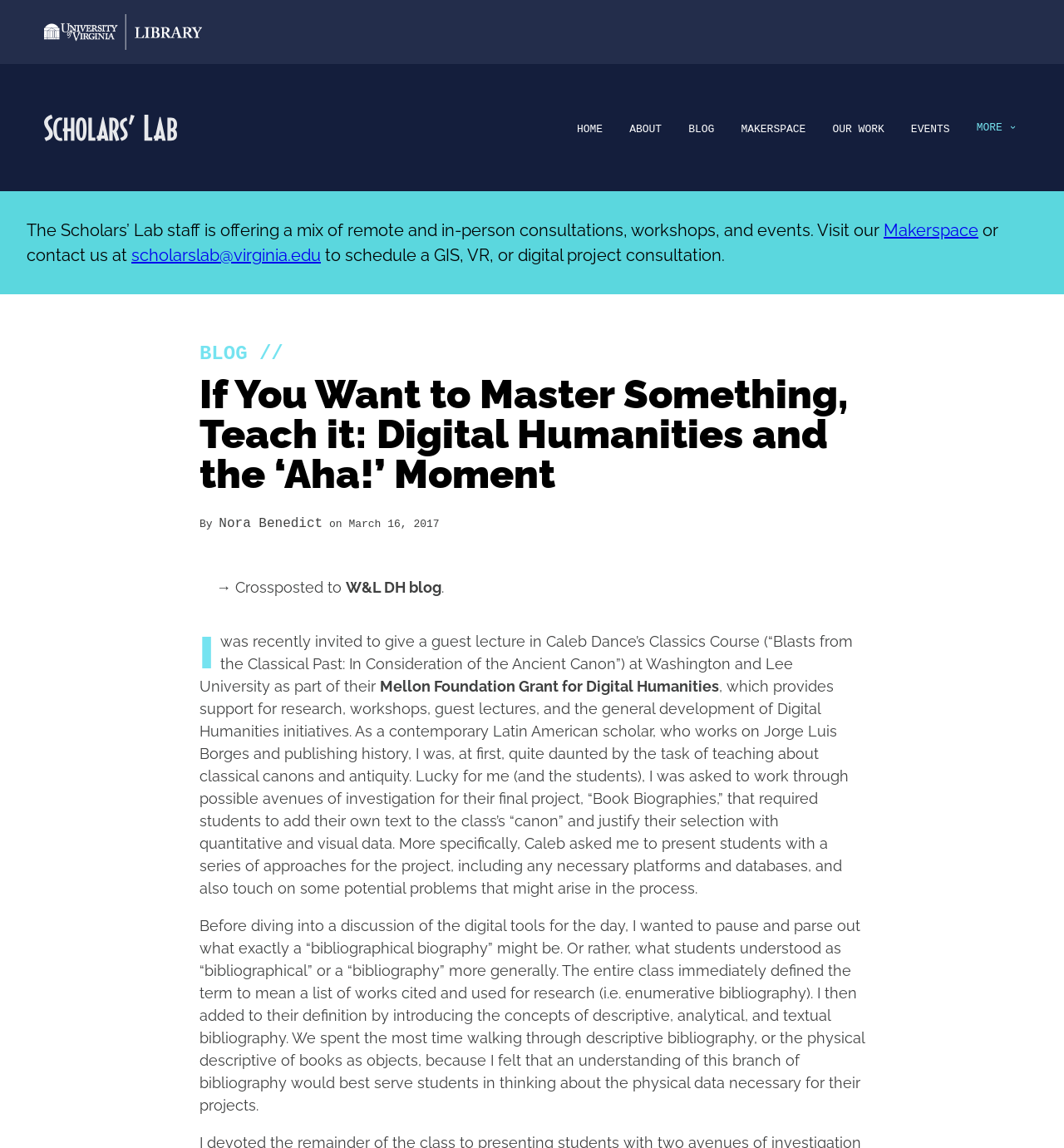Determine the bounding box coordinates of the region to click in order to accomplish the following instruction: "Go to Scholars' Lab home". Provide the coordinates as four float numbers between 0 and 1, specifically [left, top, right, bottom].

[0.042, 0.079, 0.167, 0.143]